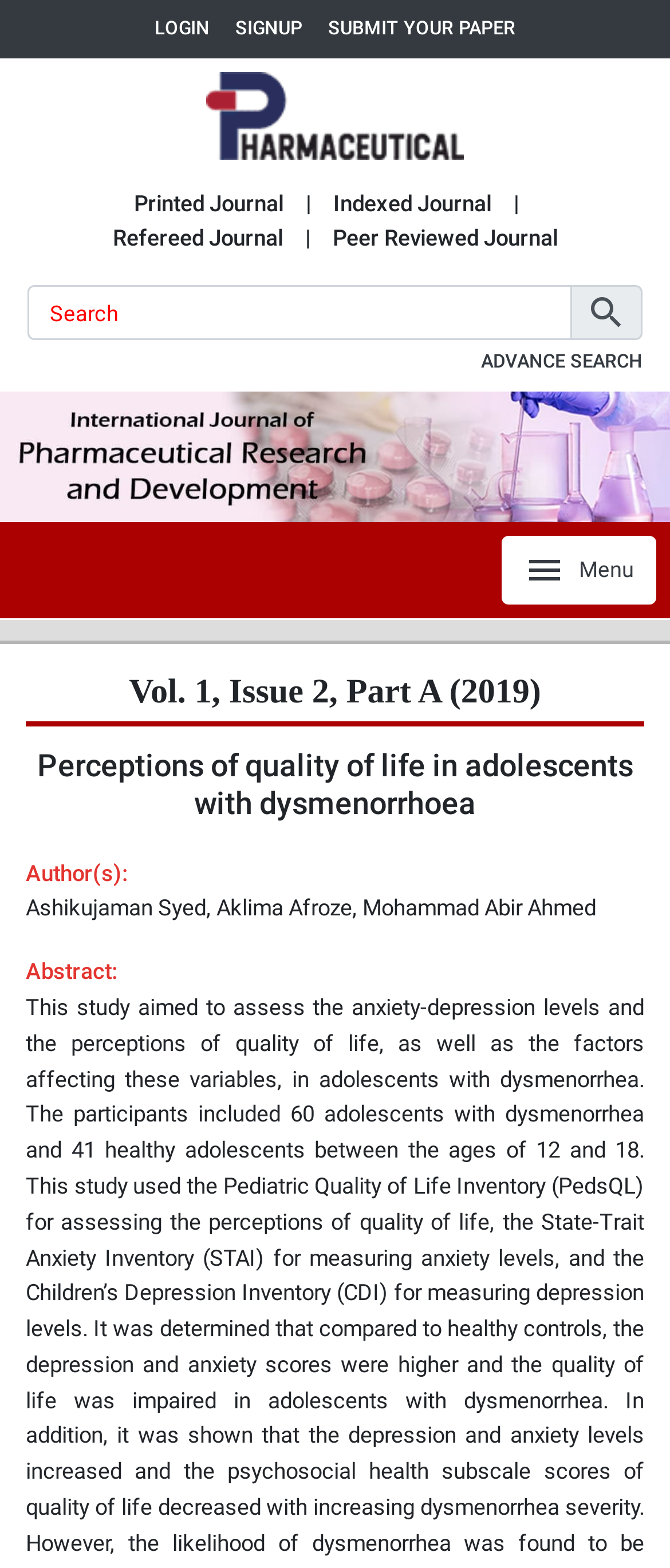Please identify the bounding box coordinates of the region to click in order to complete the task: "submit a paper". The coordinates must be four float numbers between 0 and 1, specified as [left, top, right, bottom].

[0.49, 0.009, 0.769, 0.028]